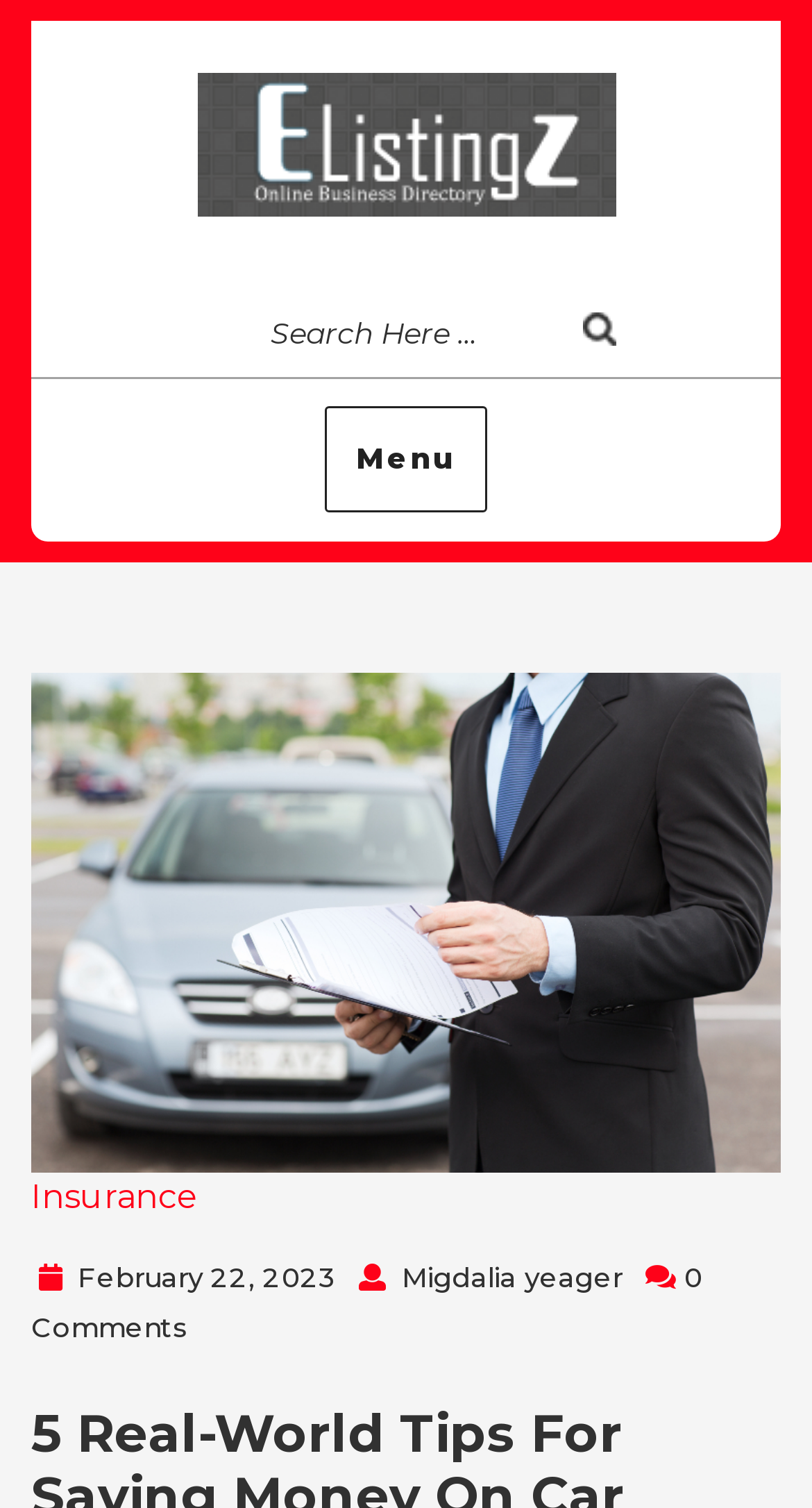Summarize the webpage with intricate details.

The webpage is about saving money on car insurance in Wisconsin, specifically providing 5 real-world tips. At the top left of the page, there is a logo of "Elistingz" accompanied by a link to the website. Below the logo, there is a search bar with a search box and a search button on the right side. 

On the top right side of the page, there is a navigation menu labeled "Top Menu" with a button to expand or collapse it. The menu contains a link to "Insurance". 

Below the navigation menu, there is a section with three lines of text. The first line indicates the date "February 22, 2023". The second line shows the author's name, "Migdalia yeager". The third line displays the number of comments, which is "0 Comments".